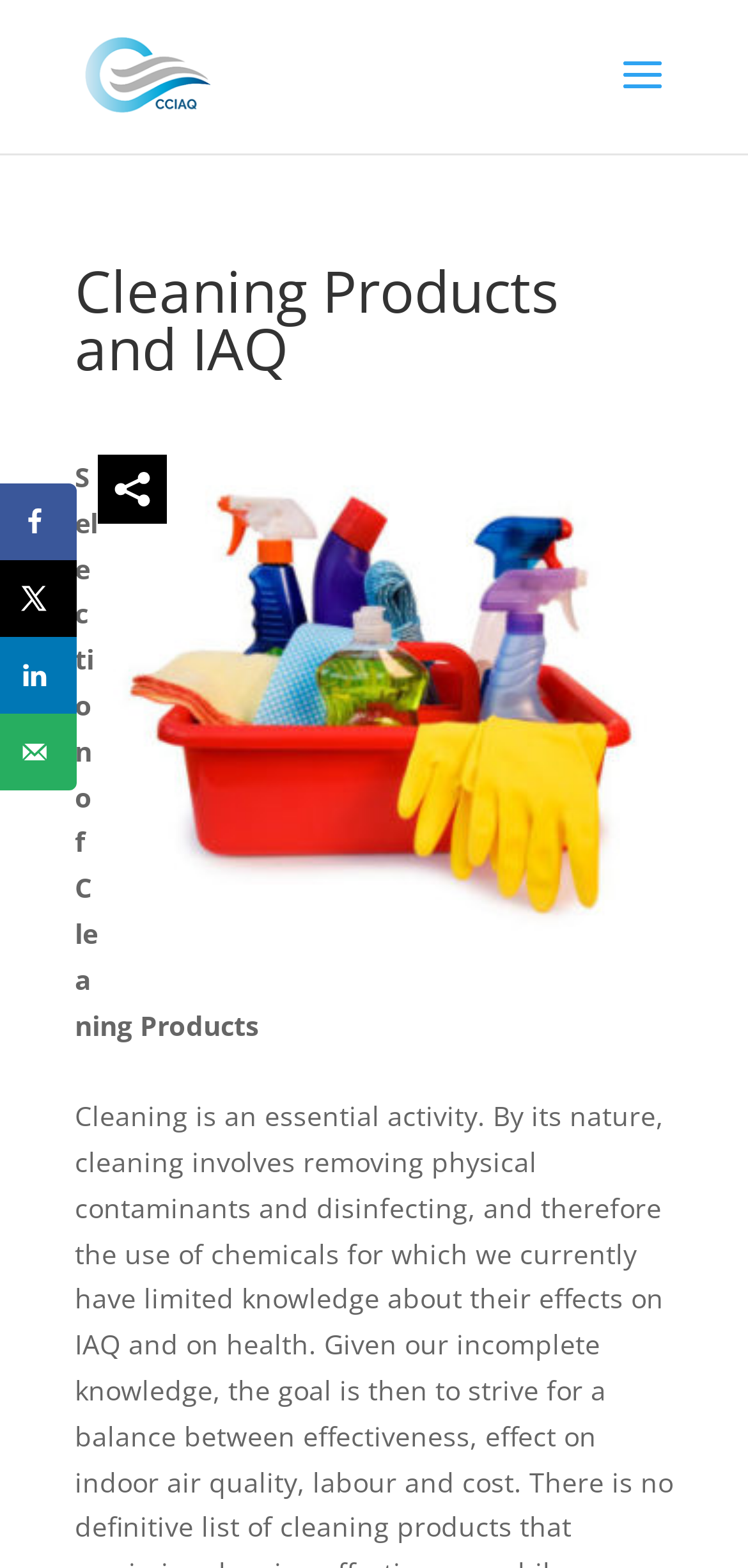Respond with a single word or short phrase to the following question: 
What is the purpose of the figure on the page?

To display a product